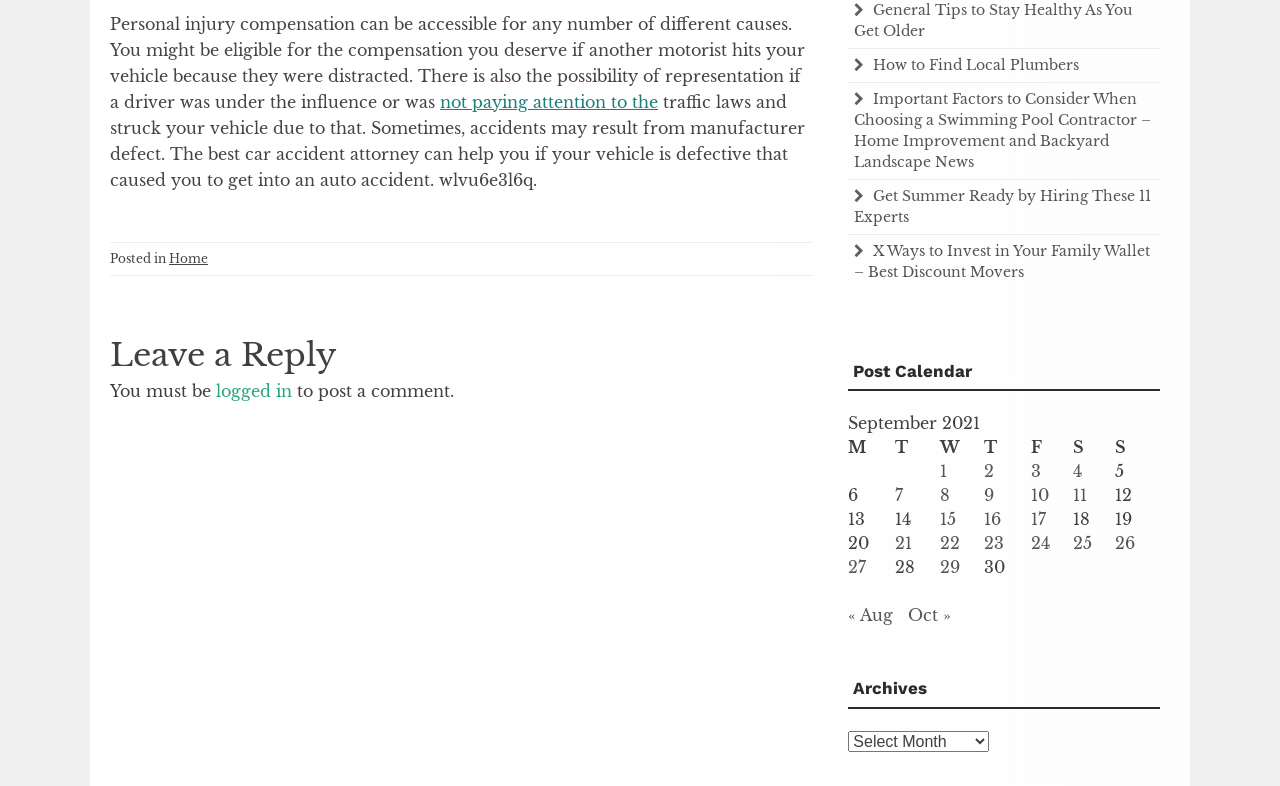Identify the bounding box of the UI component described as: "Oct »".

[0.71, 0.77, 0.743, 0.795]